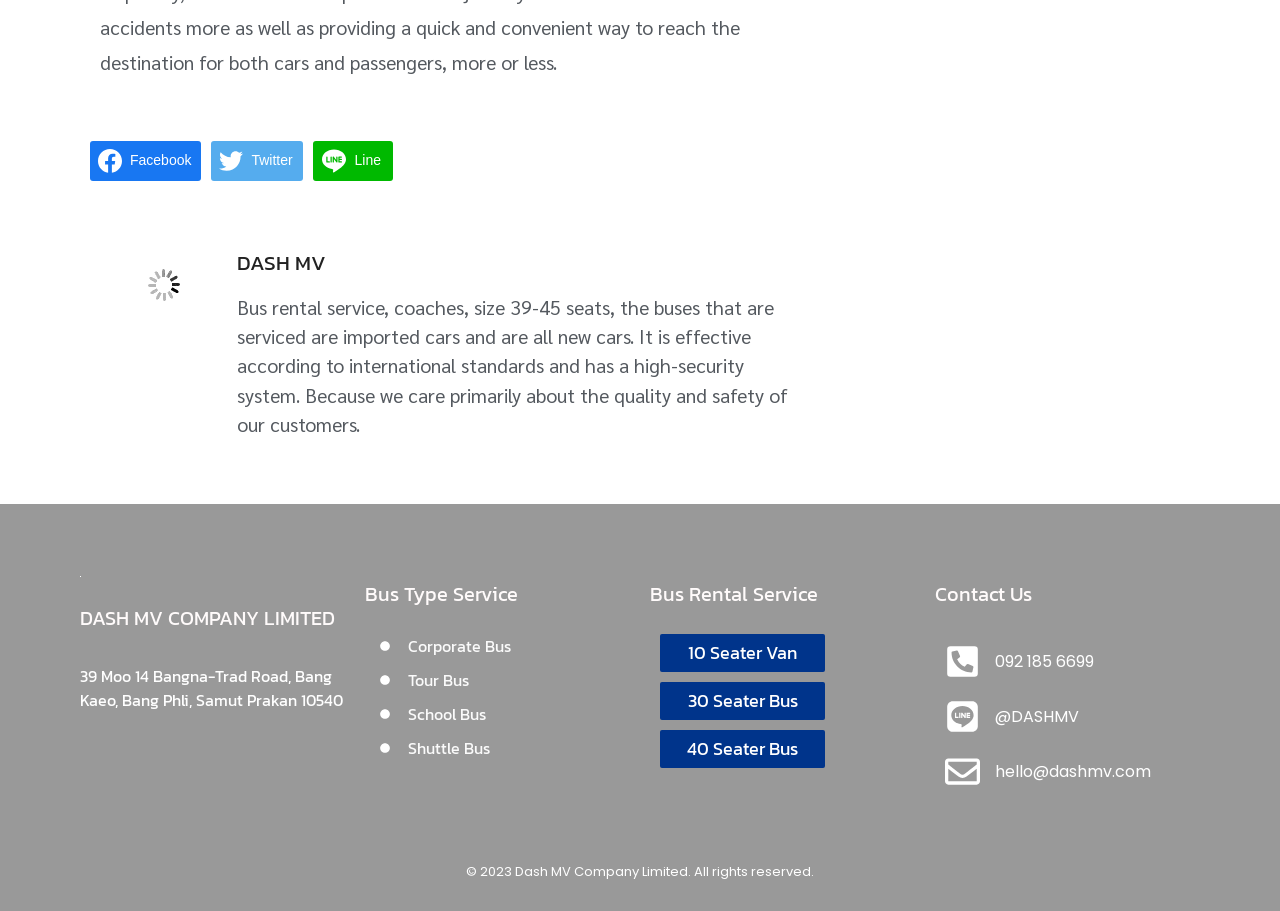Please predict the bounding box coordinates (top-left x, top-left y, bottom-right x, bottom-right y) for the UI element in the screenshot that fits the description: PSP

None